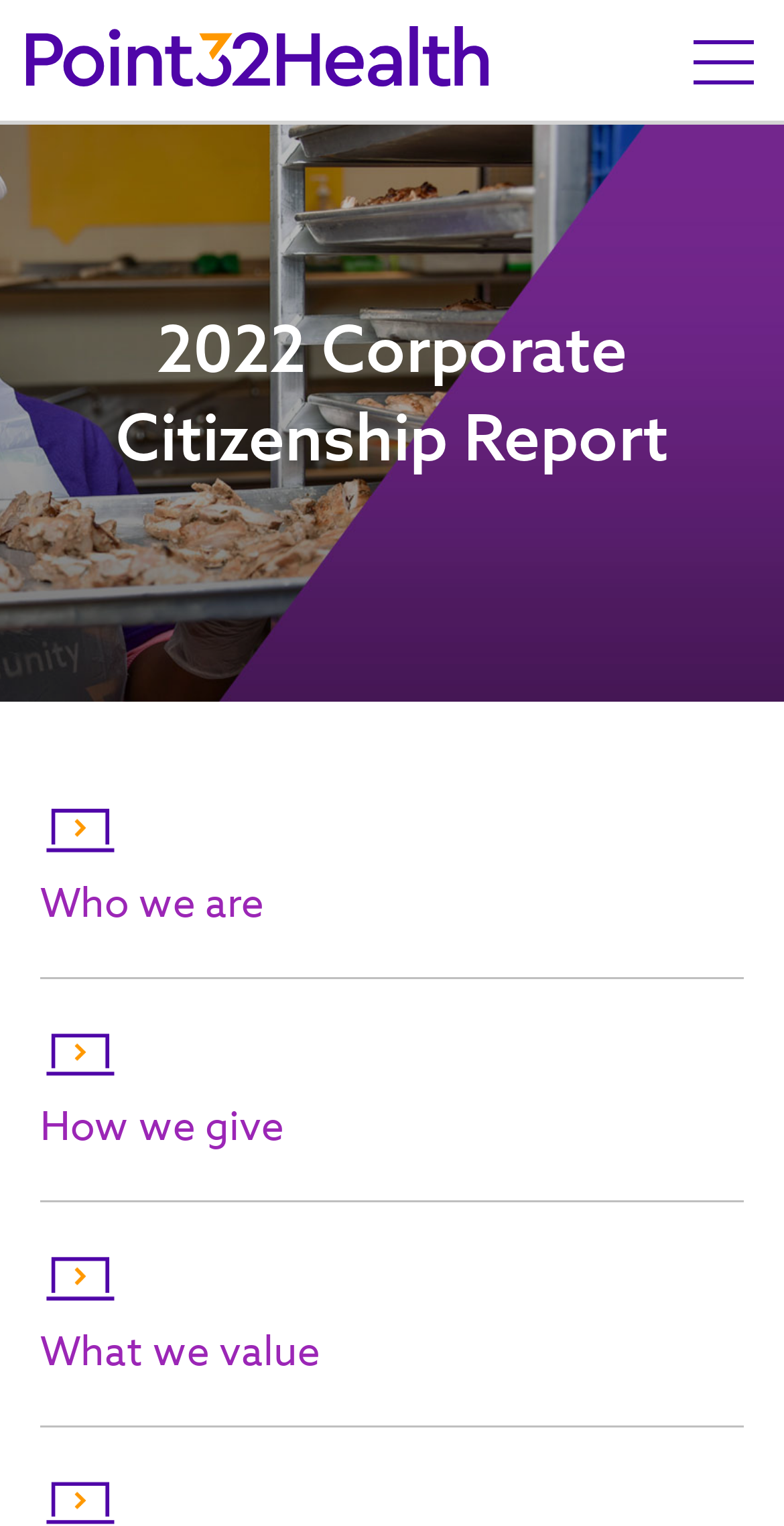What is the purpose of the button at the top right corner?
Provide a concise answer using a single word or phrase based on the image.

Open Main Menu